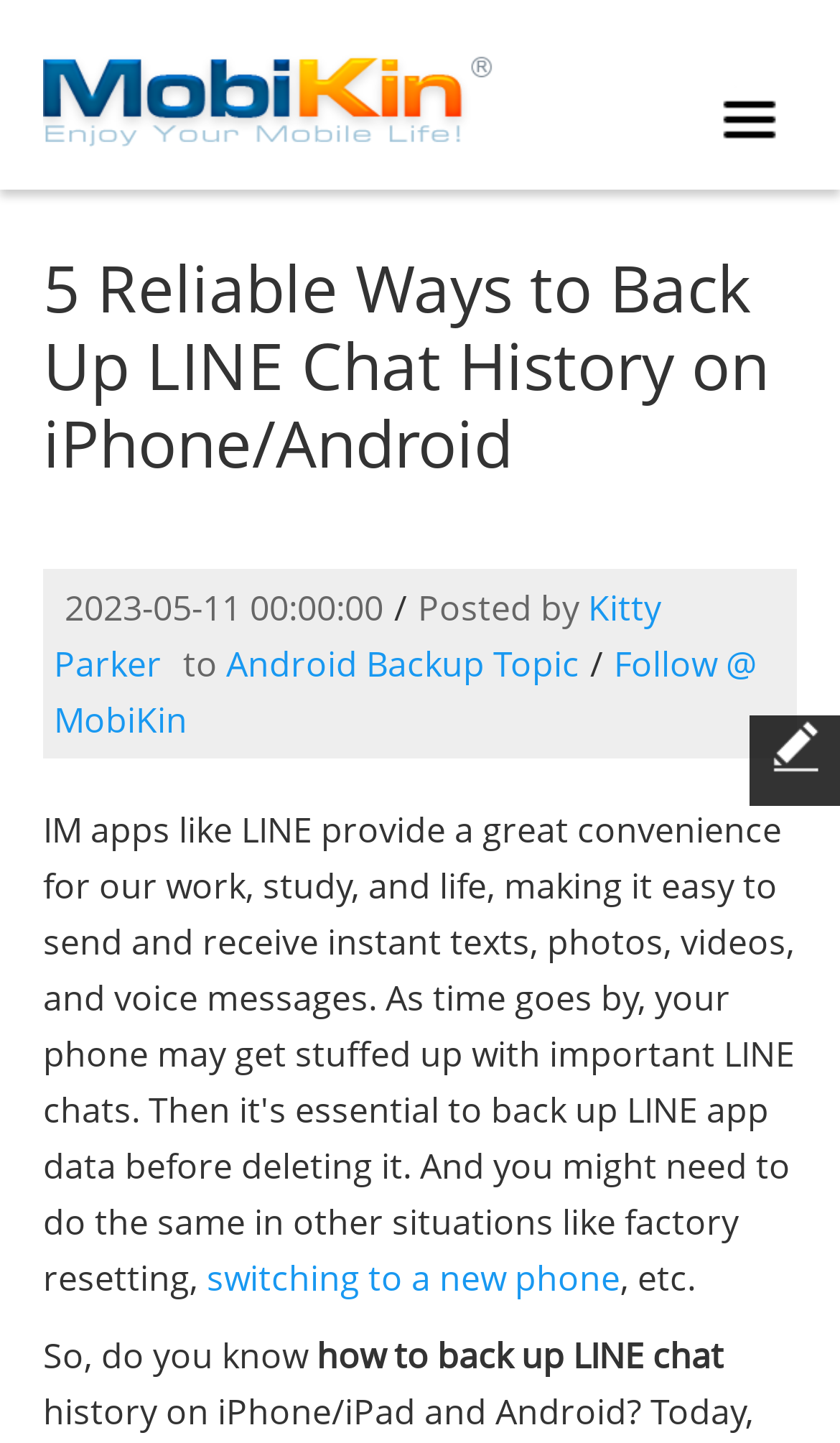What is the name of the website?
Can you provide a detailed and comprehensive answer to the question?

The name of the website can be found at the top left corner of the webpage, where the logo 'MobiKin' is located, which is also a link.